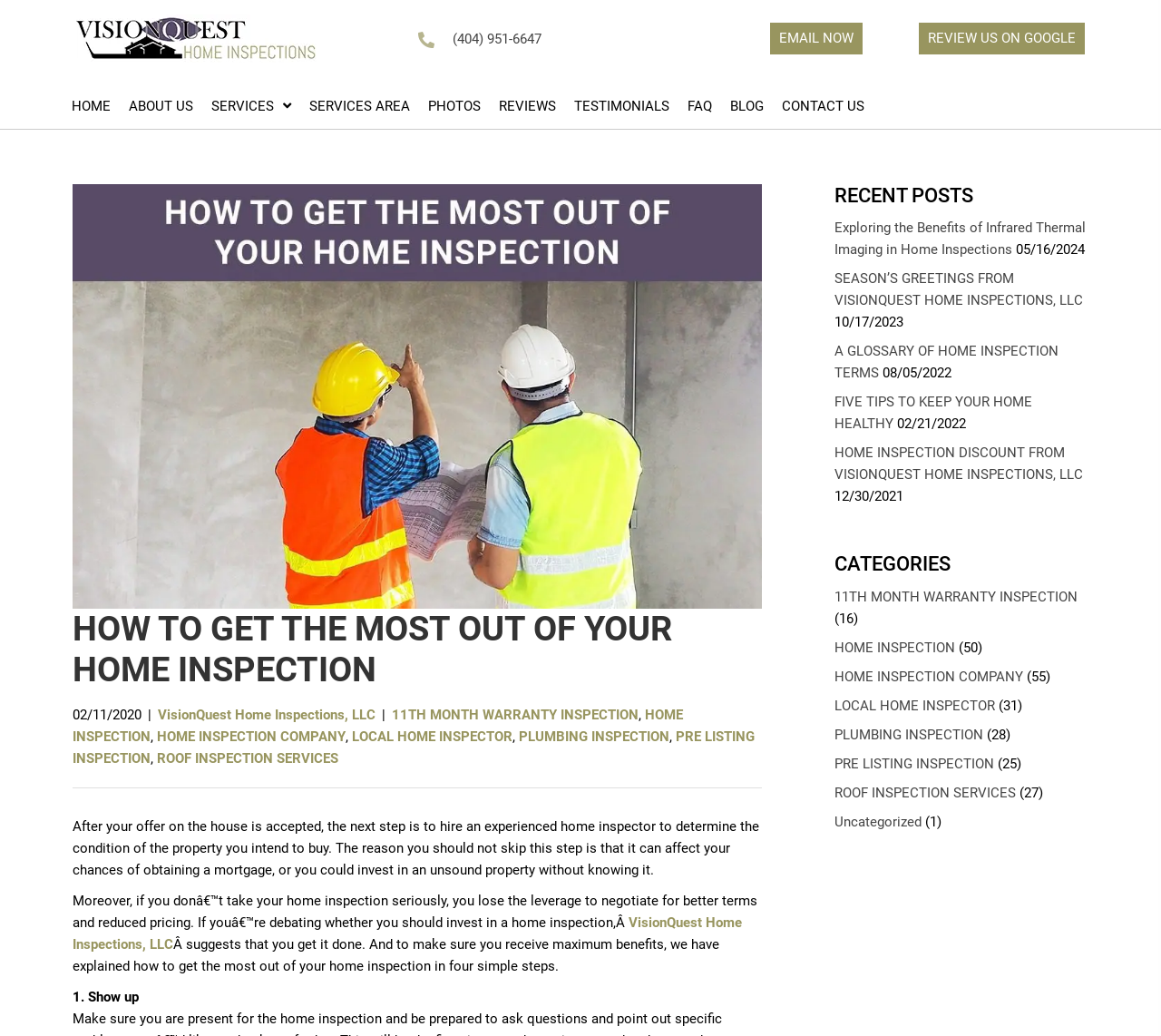Locate the UI element that matches the description HOME INSPECTION in the webpage screenshot. Return the bounding box coordinates in the format (top-left x, top-left y, bottom-right x, bottom-right y), with values ranging from 0 to 1.

[0.062, 0.682, 0.588, 0.719]